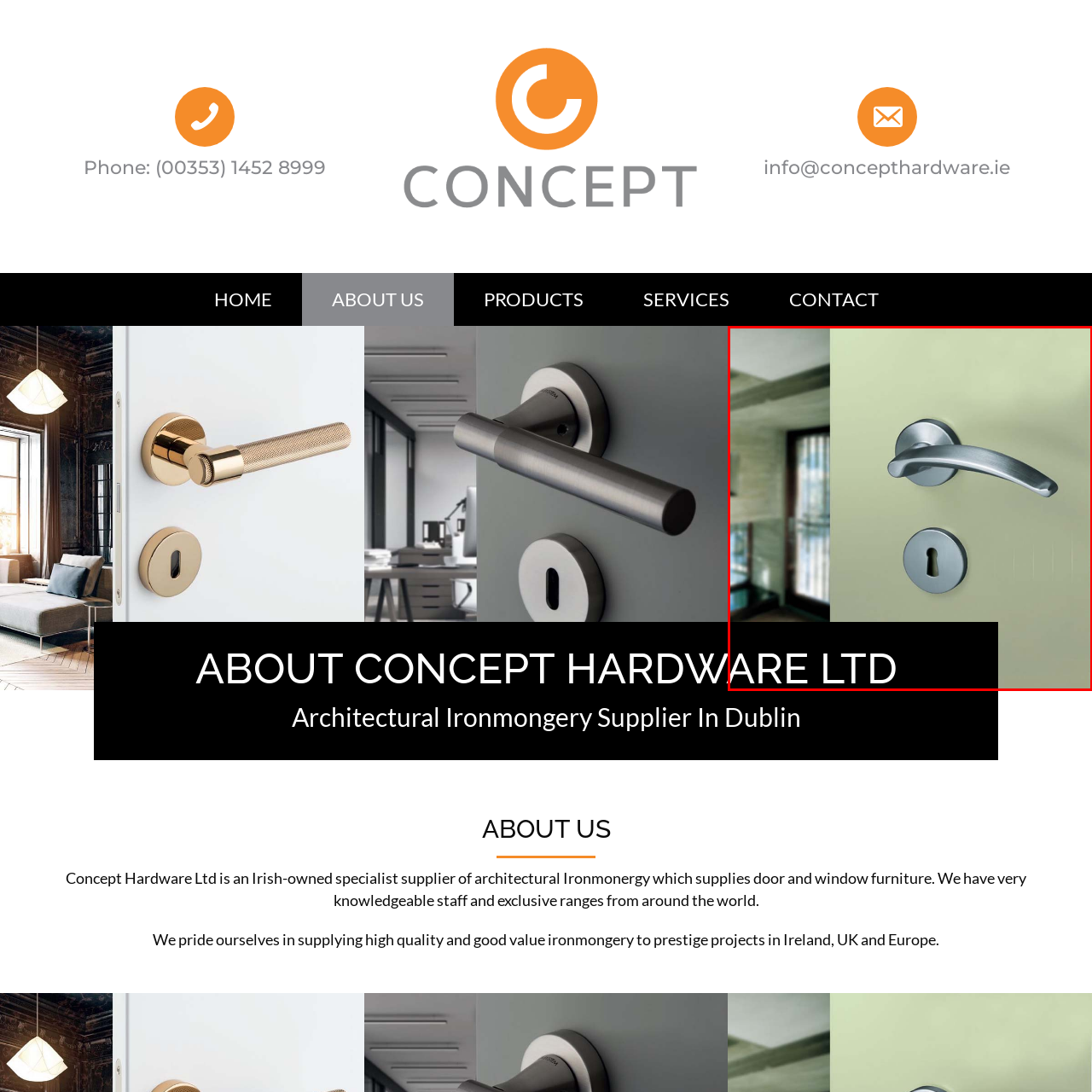What is the name of the company represented in the image?
Direct your attention to the image marked by the red bounding box and answer the question with a single word or phrase.

Concept Hardware Ltd